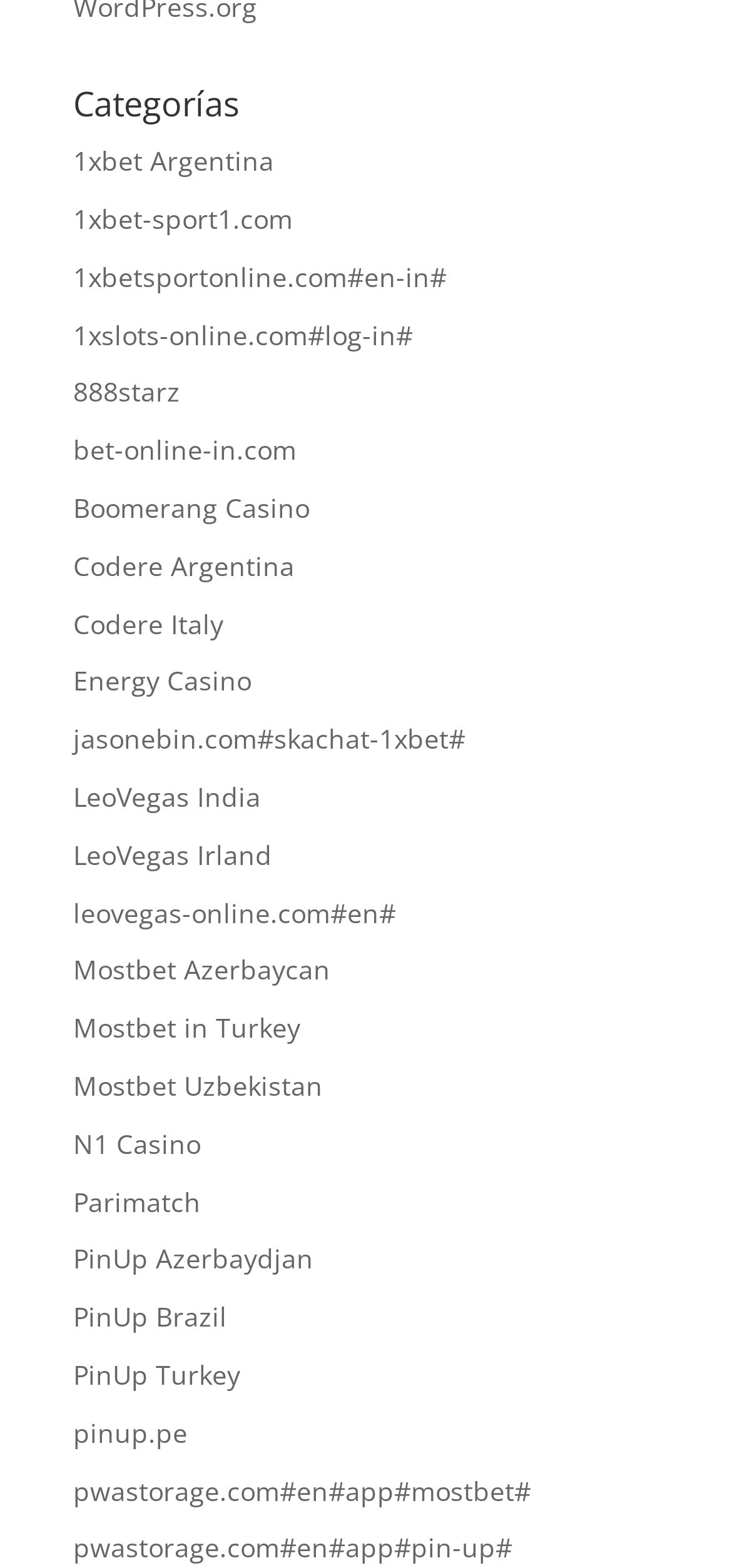Observe the image and answer the following question in detail: What is the last link listed?

The last link listed is 'pwastorage.com#en#app#pin-up#' which is a link element with a bounding box coordinate of [0.1, 0.976, 0.7, 0.998].